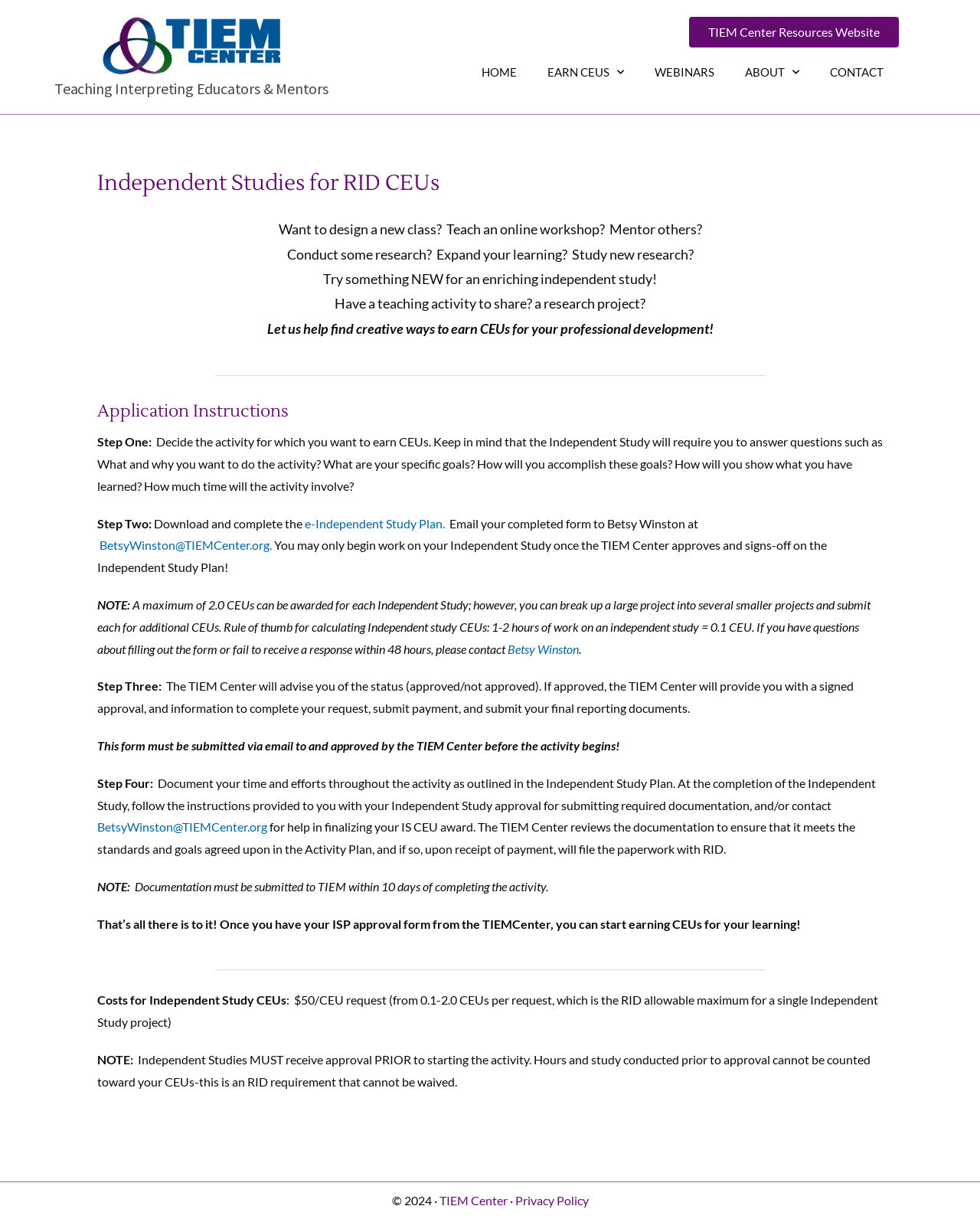Give a detailed account of the webpage's layout and content.

This webpage is about Independent Studies for RID CEUs, provided by the TIEM Center. At the top, there is a logo and a link to the TIEM Center, along with a heading that reads "Teaching Interpreting Educators & Mentors". Below this, there is a navigation menu with links to "HOME", "EARN CEUS", "WEBINARS", "ABOUT", and "CONTACT".

The main content of the page is divided into sections. The first section has a heading "Independent Studies for RID CEUs" and describes the benefits of independent studies, such as designing a new class, teaching an online workshop, mentoring others, conducting research, and expanding one's learning.

The next section, "Application Instructions", provides a step-by-step guide on how to apply for independent studies. It includes four steps: deciding on the activity, downloading and completing the e-Independent Study Plan, submitting the form to Betsy Winston, and documenting time and efforts throughout the activity.

Throughout the application instructions, there are notes and reminders, such as the maximum number of CEUs that can be awarded, the rule of thumb for calculating CEUs, and the importance of submitting the form before starting the activity.

At the bottom of the page, there is a section on "Costs for Independent Study CEUs", which explains that the cost is $50 per CEU request. There is also a note that independent studies must receive approval prior to starting the activity.

Finally, at the very bottom of the page, there is a copyright notice and links to the TIEM Center and the Privacy Policy.